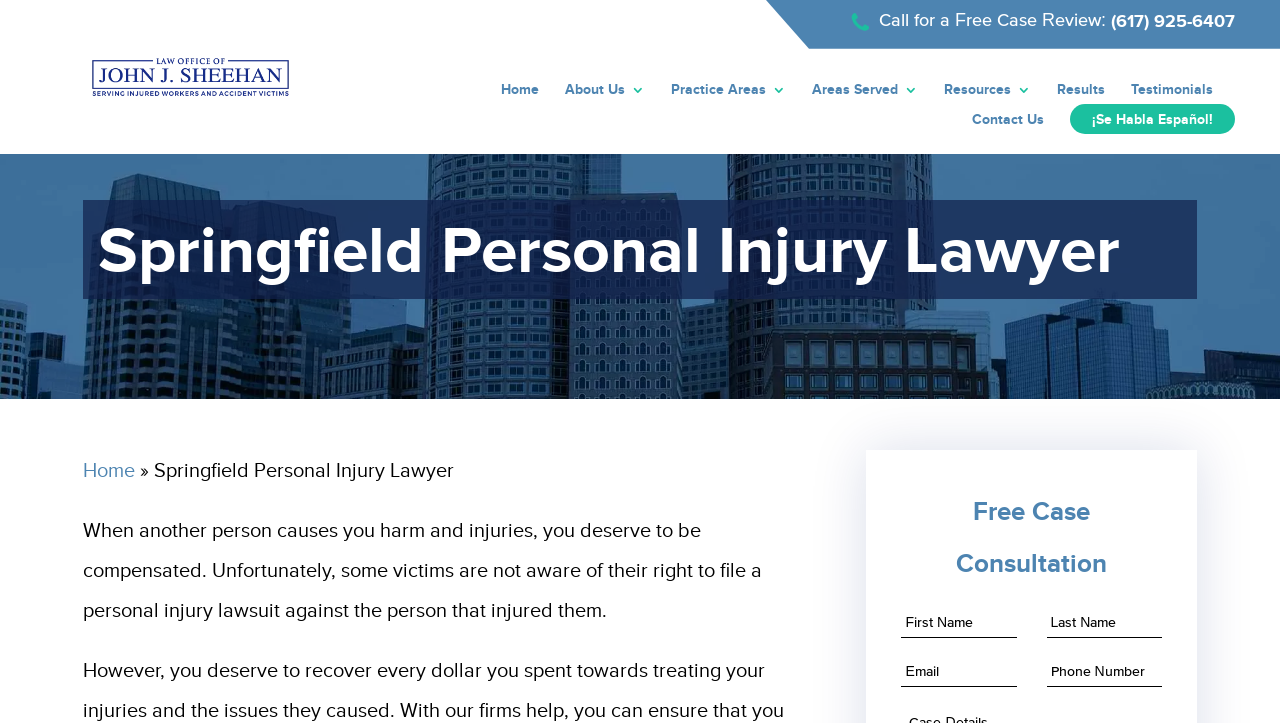What languages are supported by the law firm?
Please give a detailed and elaborate explanation in response to the question.

The law firm supports both English and Spanish, as indicated by the '¡Se Habla Español!' link on the webpage.